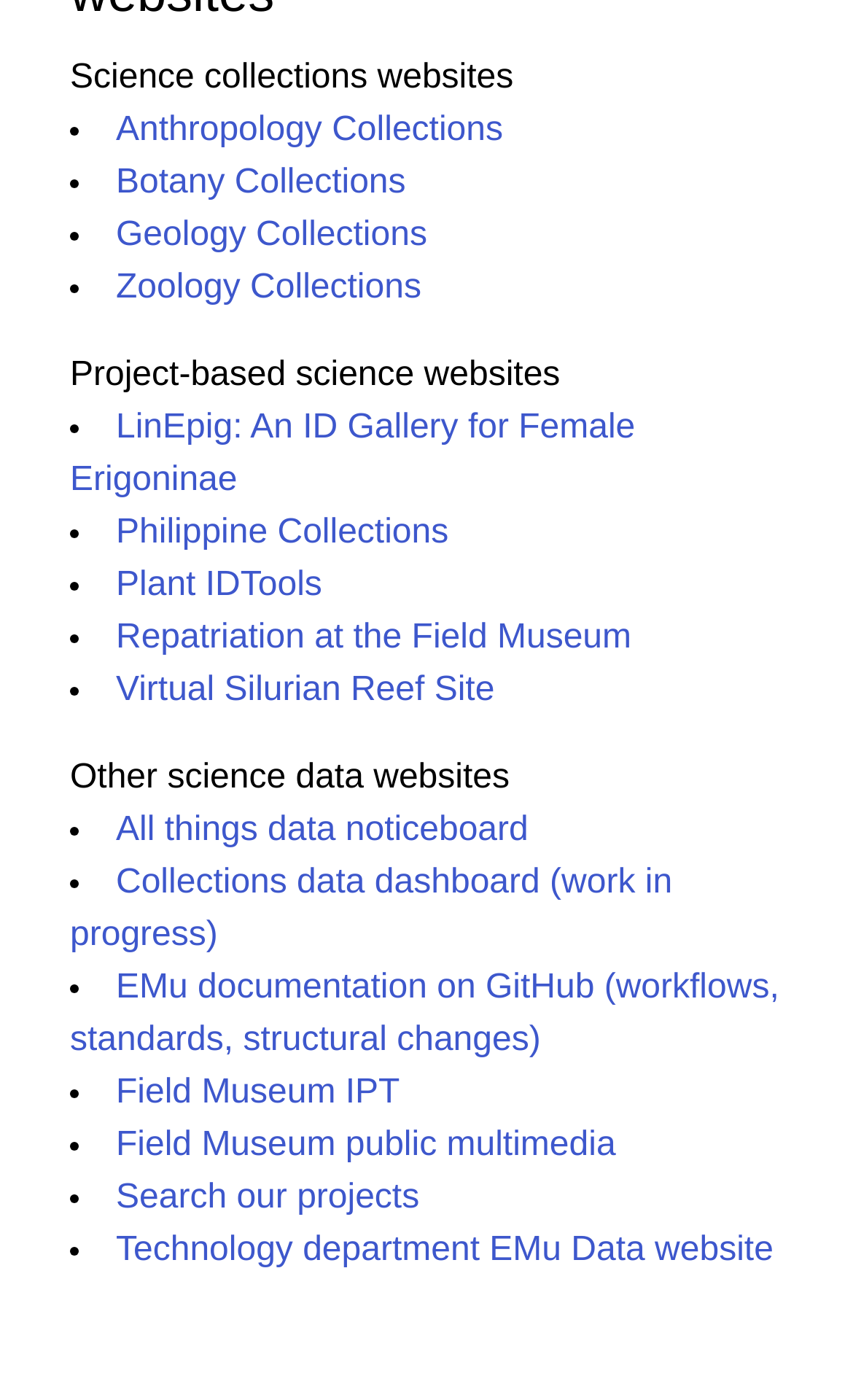Please identify the bounding box coordinates for the region that you need to click to follow this instruction: "Explore LinEpig: An ID Gallery for Female Erigoninae".

[0.082, 0.292, 0.745, 0.356]